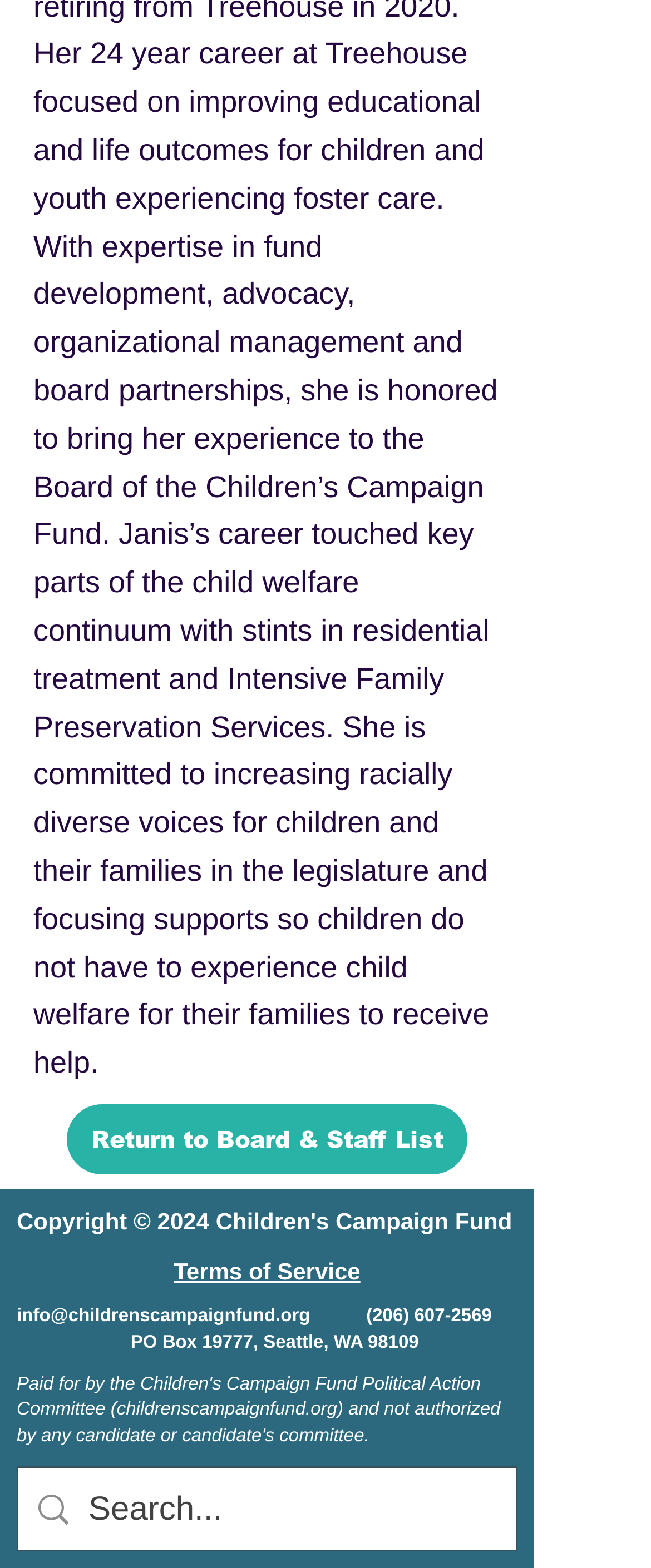What is the email address on the webpage?
Refer to the image and give a detailed answer to the query.

I found the email address by looking at the link element with the text 'info@childrenscampaignfund.org' which is located at the bottom of the webpage.